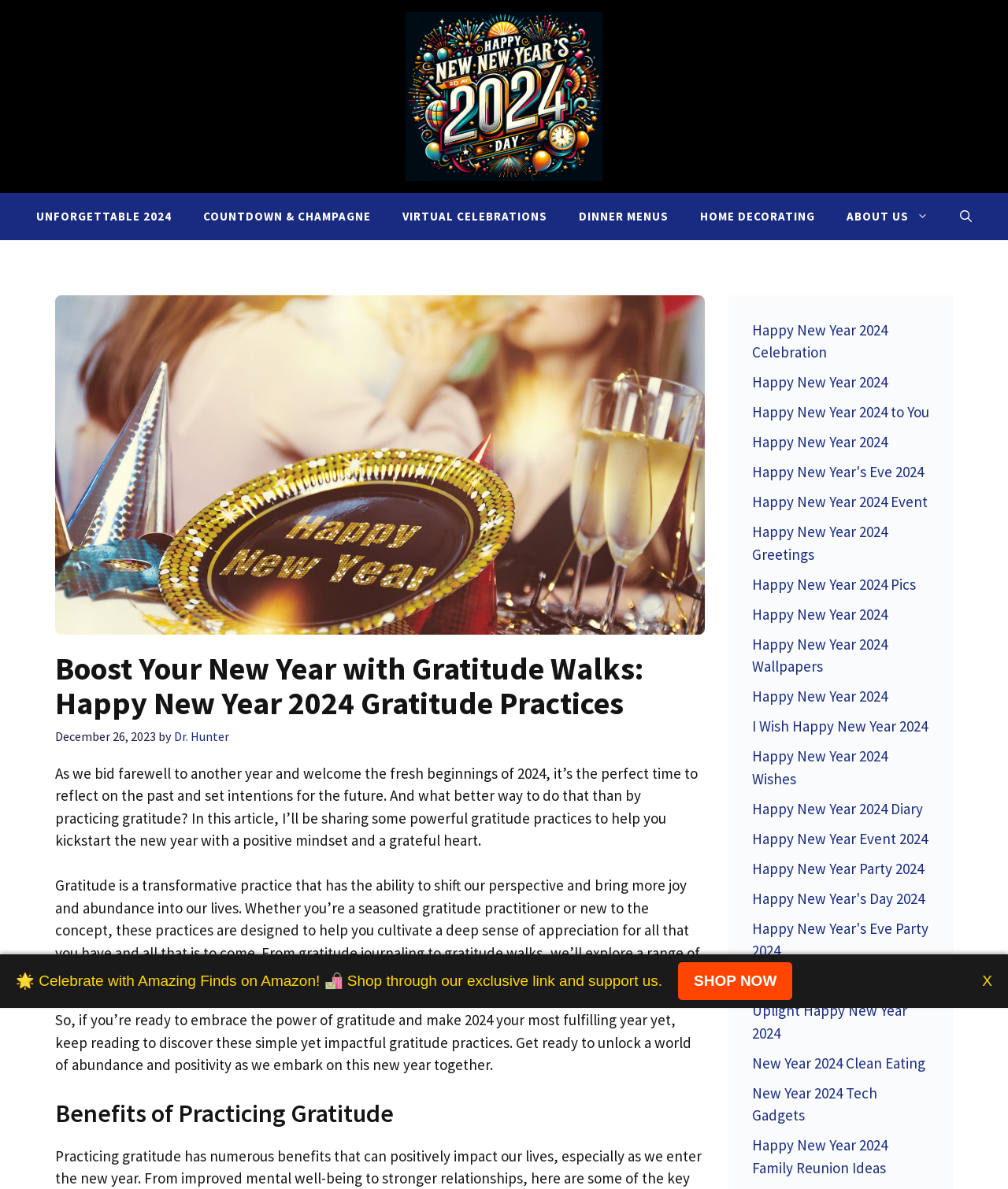What is the author of this article?
Analyze the image and deliver a detailed answer to the question.

The author of this article is mentioned in the webpage content as 'Dr. Hunter', which is a link that appears below the heading 'Boost Your New Year with Gratitude Walks: Happy New Year 2024 Gratitude Practices'.